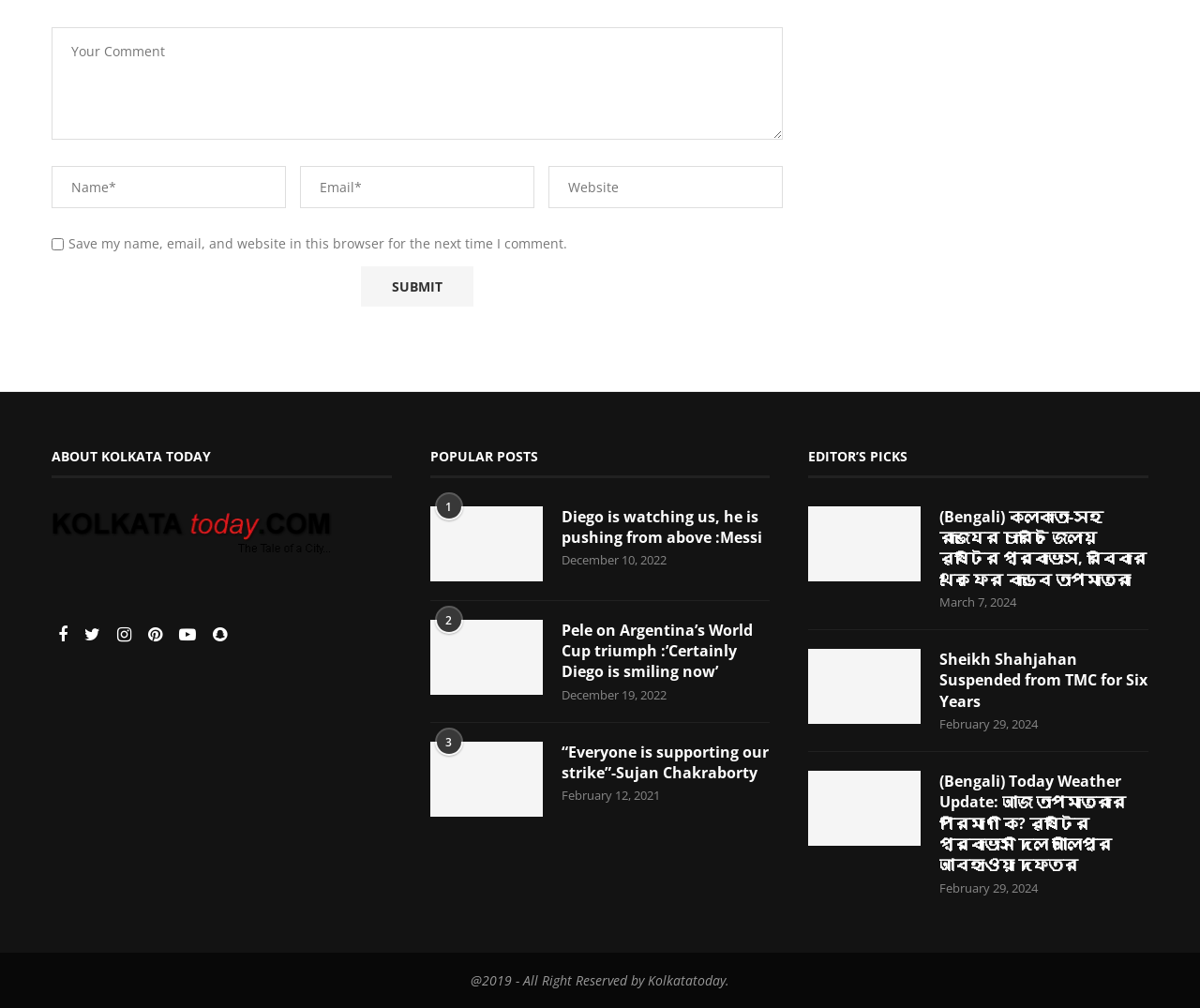Kindly determine the bounding box coordinates of the area that needs to be clicked to fulfill this instruction: "Submit your comment".

[0.301, 0.265, 0.395, 0.305]